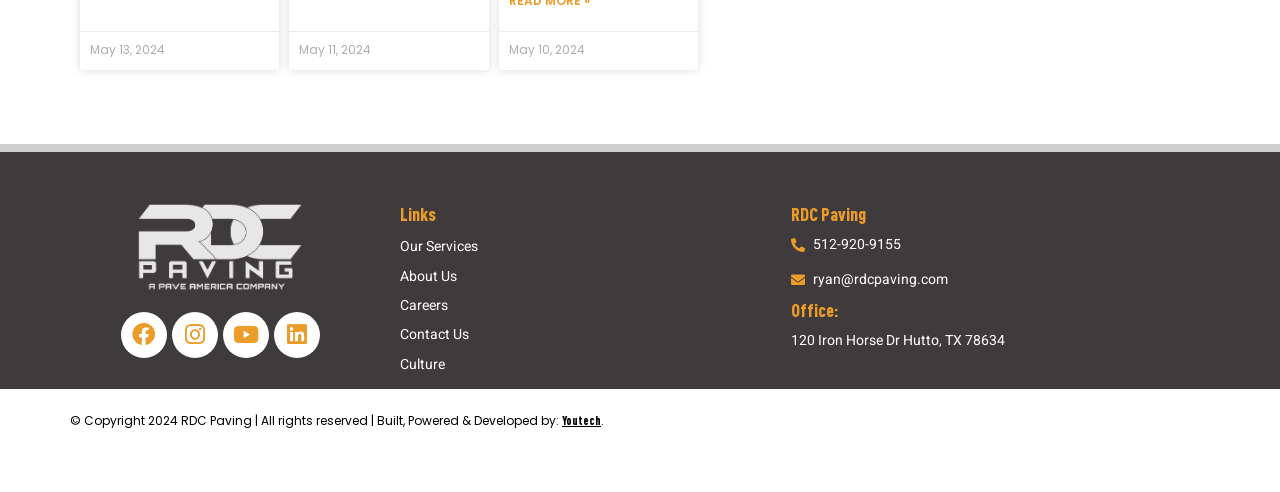Provide your answer to the question using just one word or phrase: What is the phone number?

512-920-9155